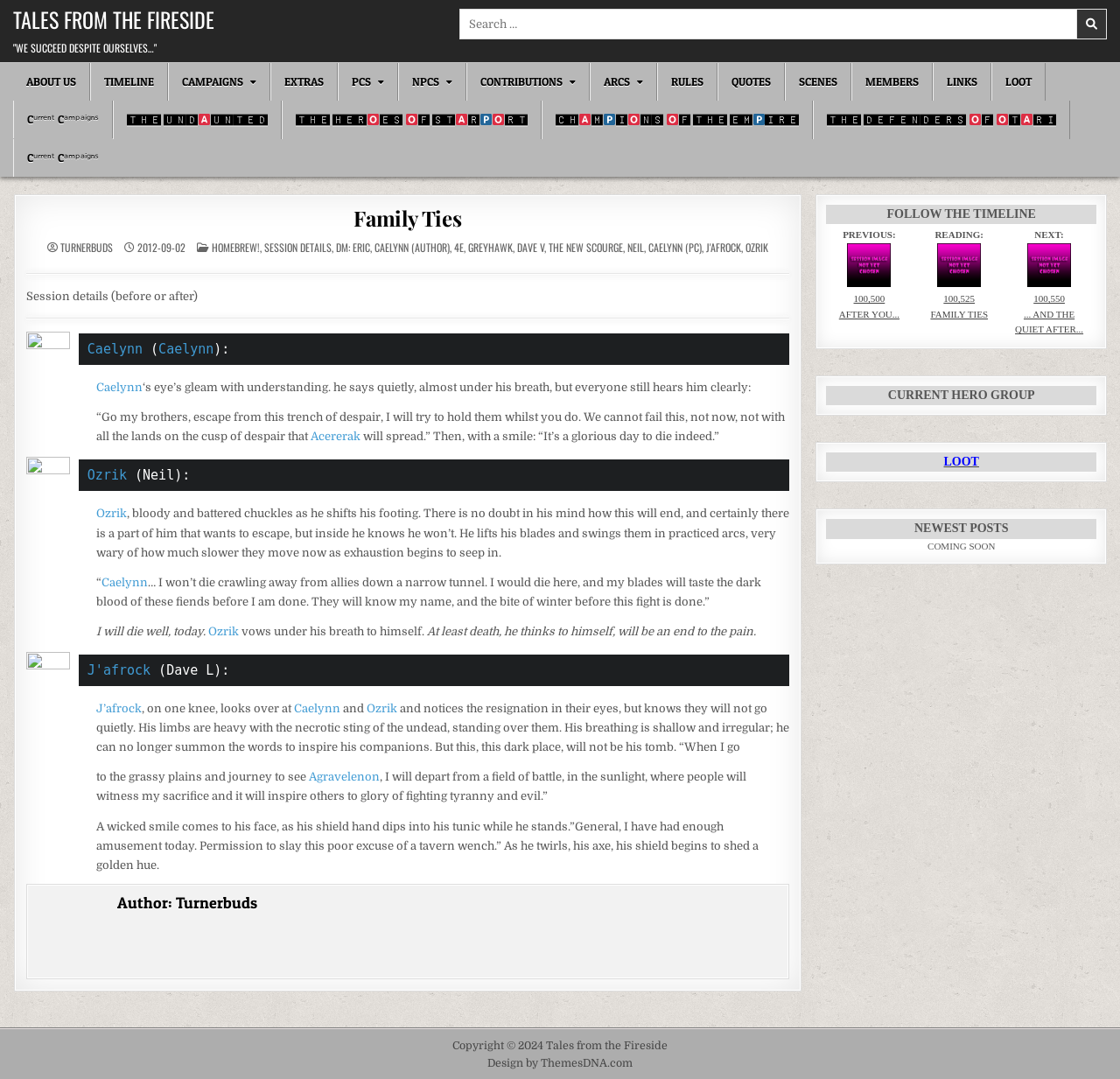Highlight the bounding box coordinates of the element you need to click to perform the following instruction: "Click on the link TURNERBUDS."

[0.054, 0.225, 0.101, 0.234]